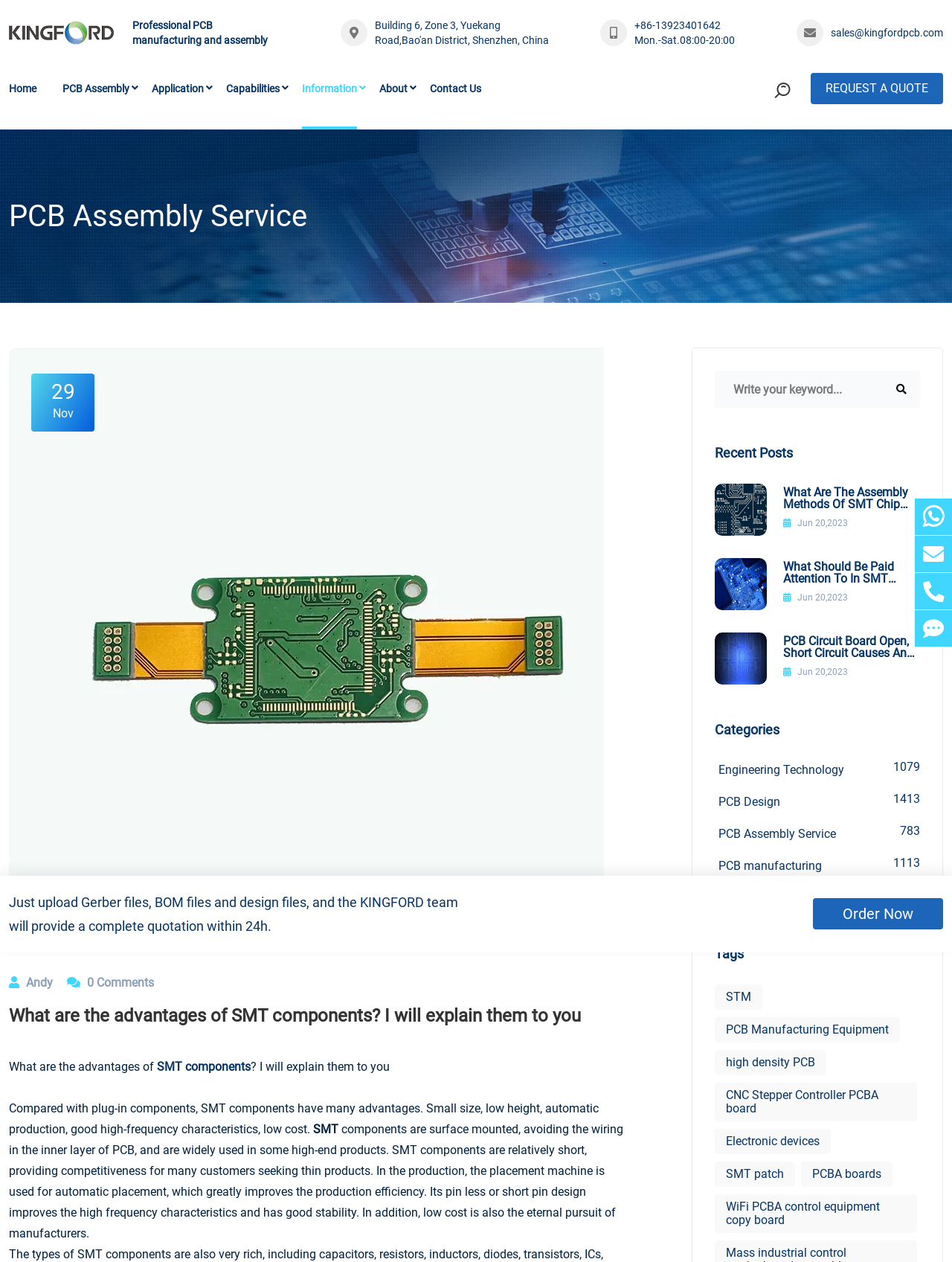Please predict the bounding box coordinates of the element's region where a click is necessary to complete the following instruction: "View recent posts". The coordinates should be represented by four float numbers between 0 and 1, i.e., [left, top, right, bottom].

[0.751, 0.35, 0.833, 0.368]